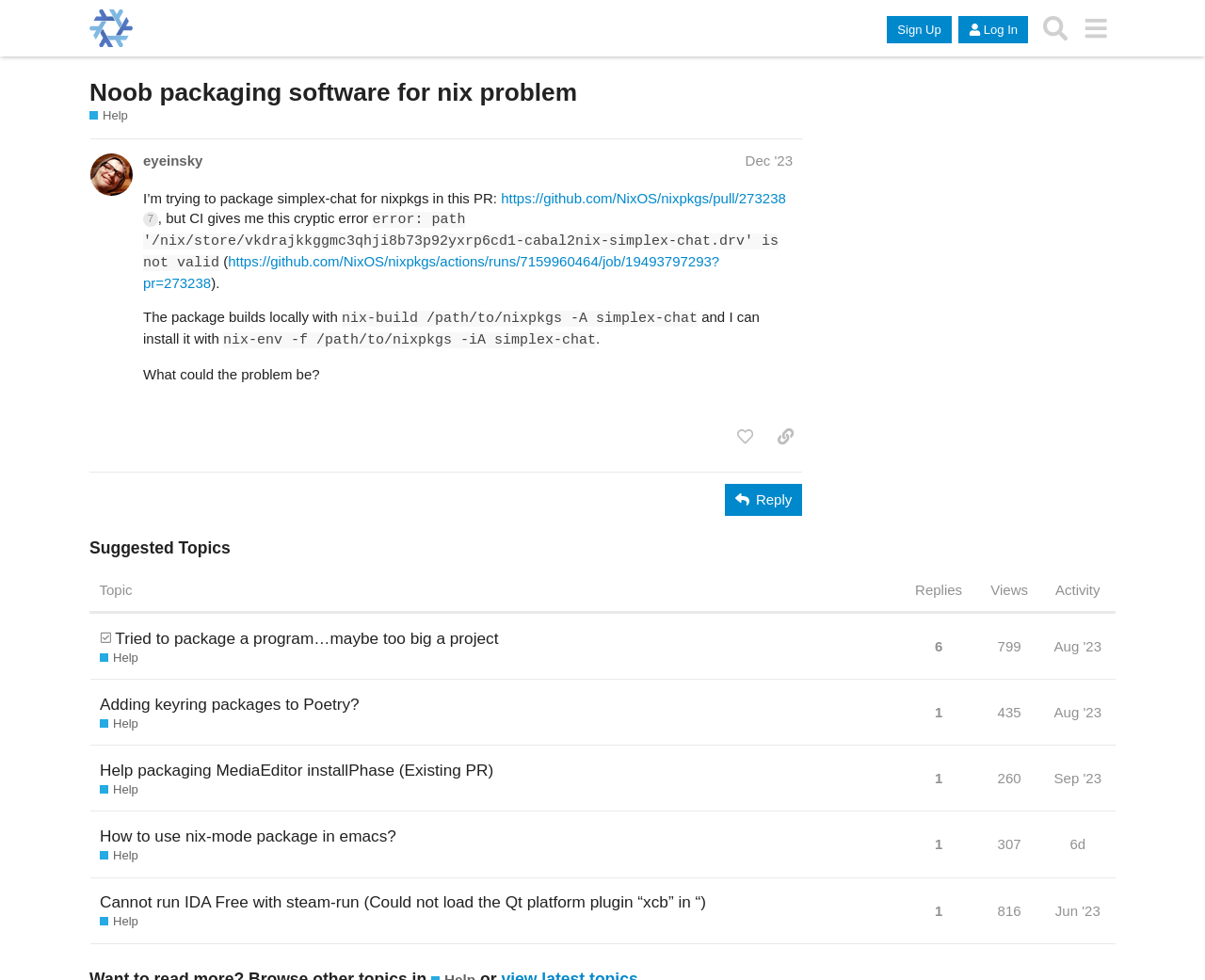What is the name of the software being packaged?
Carefully analyze the image and provide a detailed answer to the question.

The name of the software being packaged can be found in the post content, where it says 'I’m trying to package simplex-chat for nixpkgs in this PR'. This indicates that the software being packaged is 'simplex-chat'.